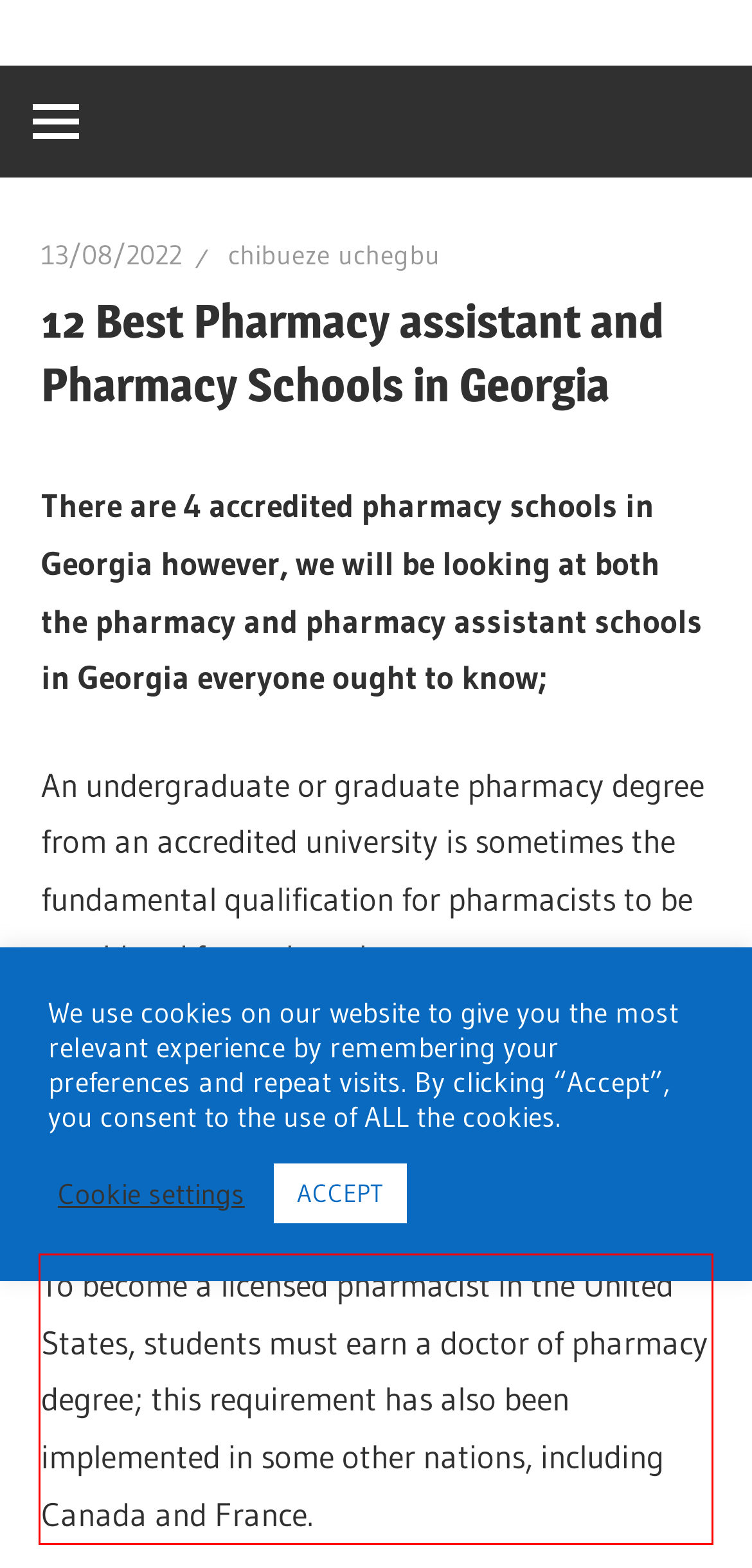You are provided with a webpage screenshot that includes a red rectangle bounding box. Extract the text content from within the bounding box using OCR.

To become a licensed pharmacist in the United States, students must earn a doctor of pharmacy degree; this requirement has also been implemented in some other nations, including Canada and France.